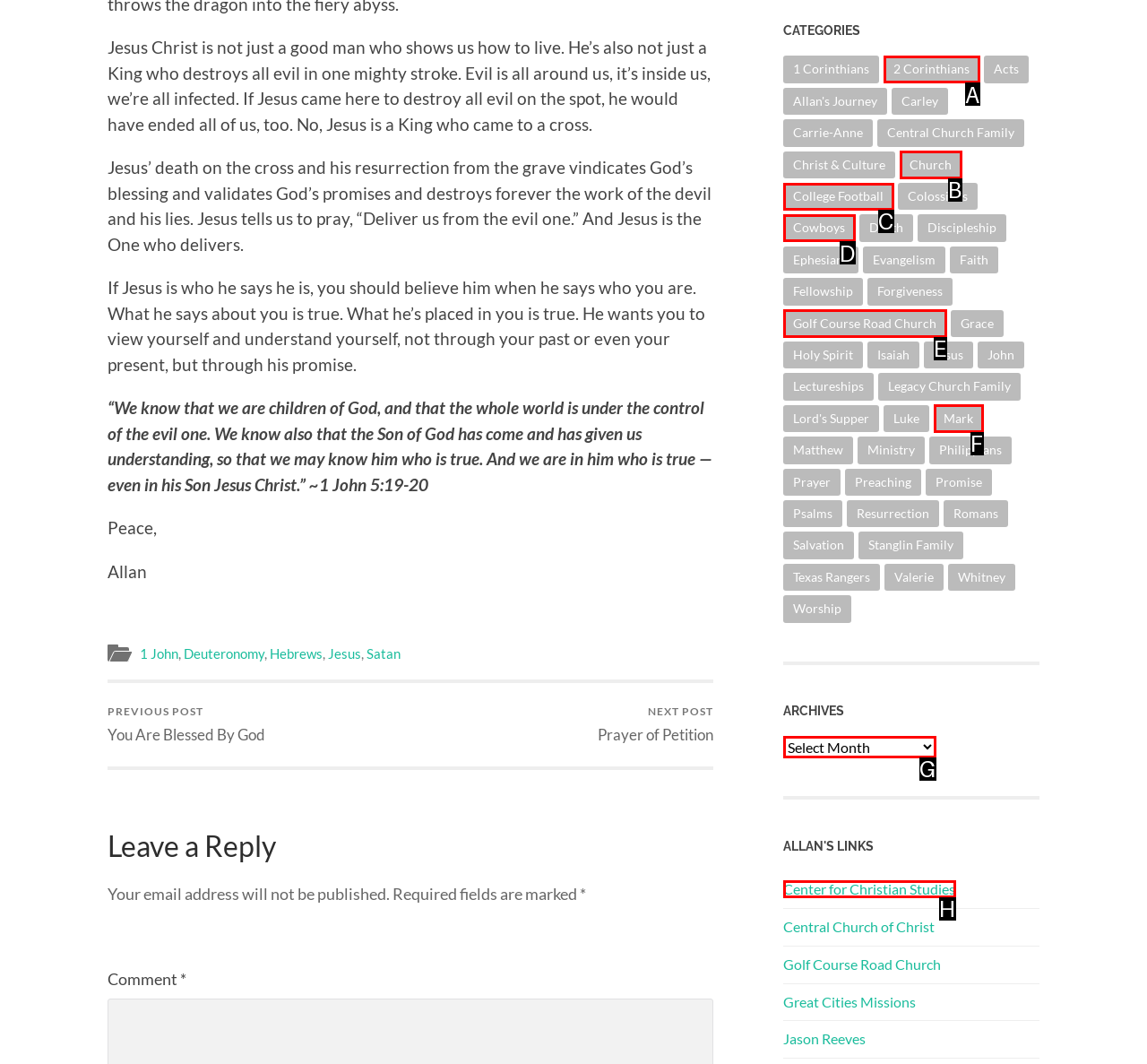Identify the correct option to click in order to accomplish the task: Select an option from the 'Archives' combobox Provide your answer with the letter of the selected choice.

G